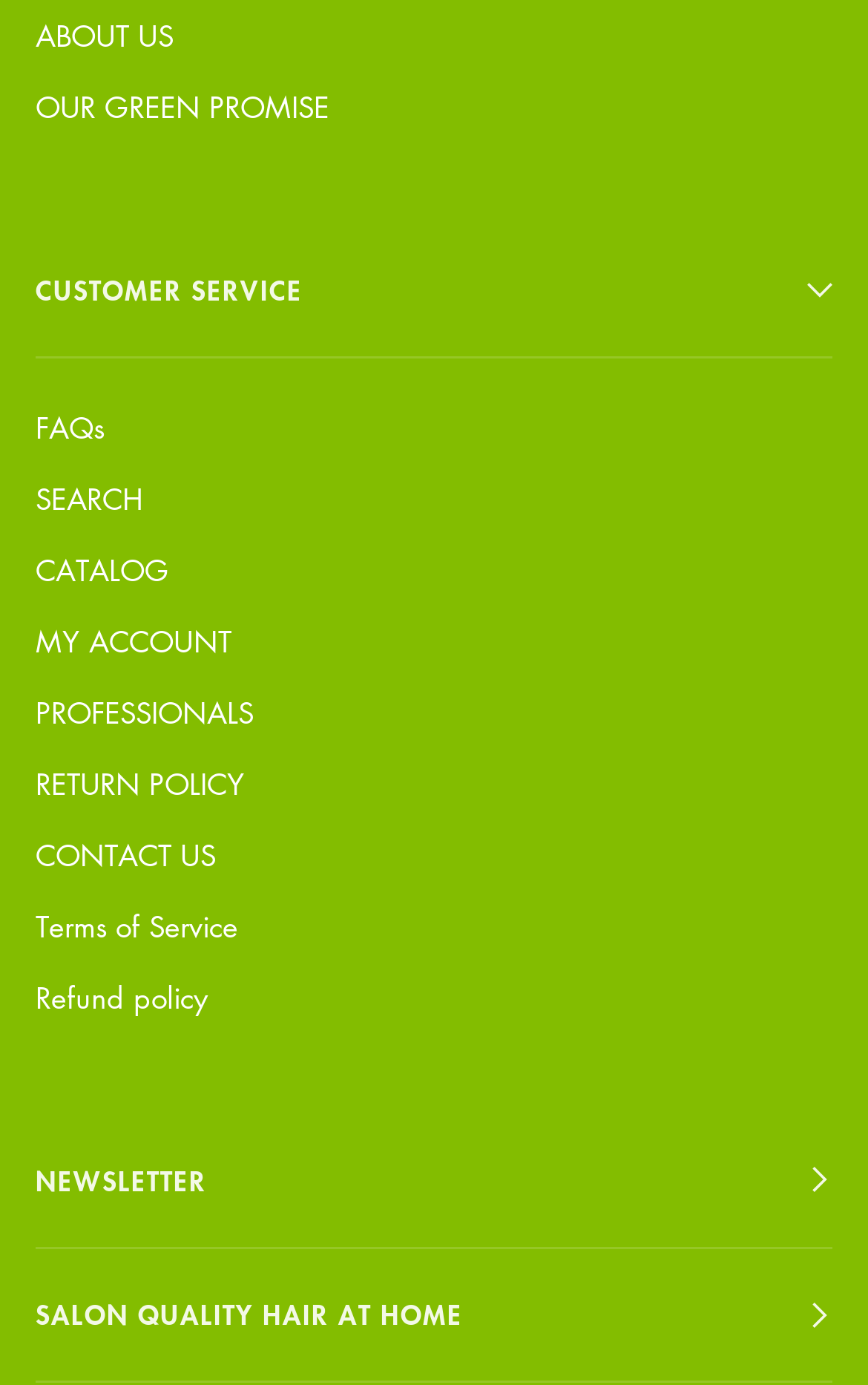Pinpoint the bounding box coordinates of the area that should be clicked to complete the following instruction: "Click on ABOUT US". The coordinates must be given as four float numbers between 0 and 1, i.e., [left, top, right, bottom].

[0.041, 0.009, 0.2, 0.039]